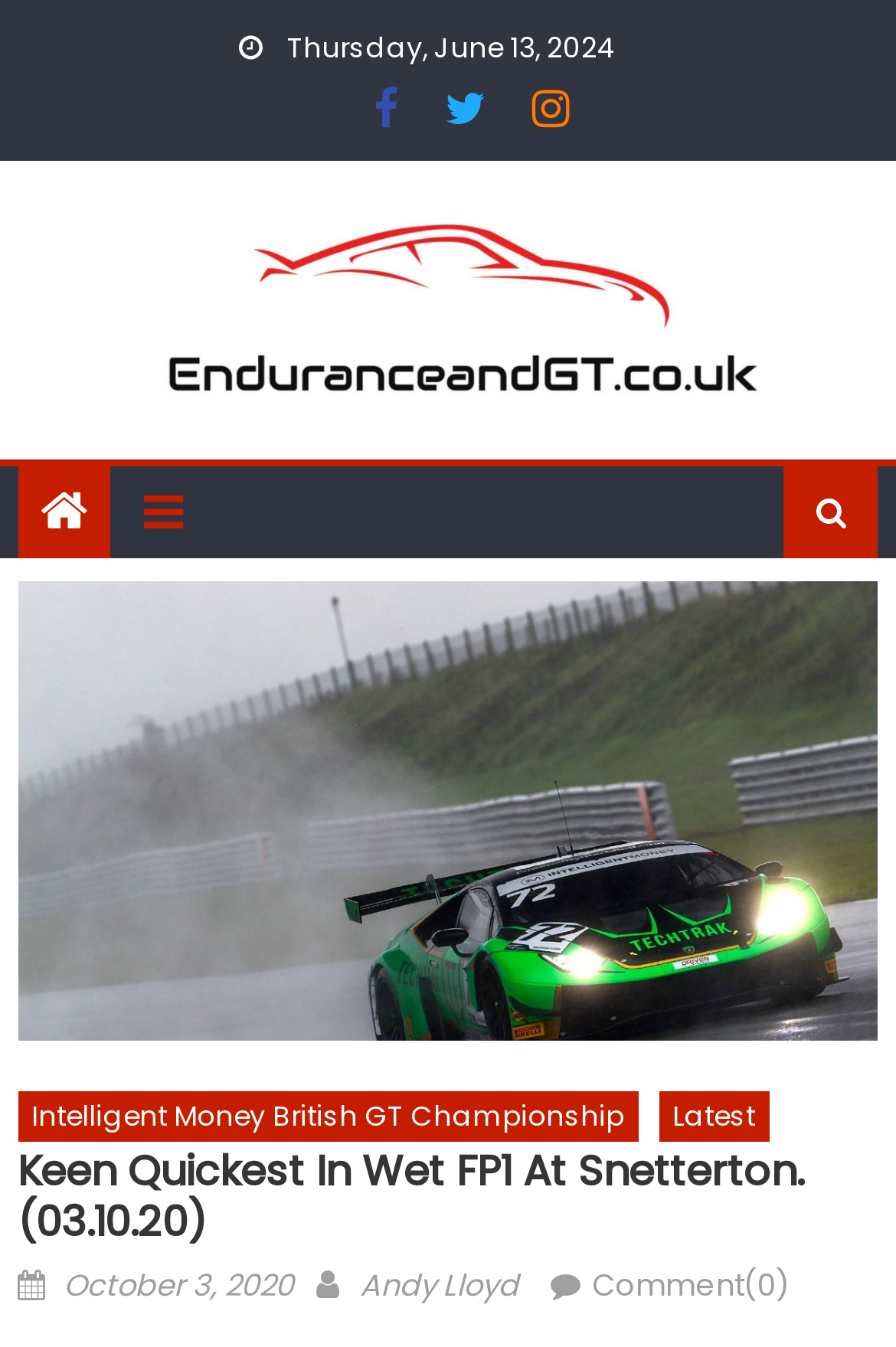What is the name of the championship?
Examine the image and provide an in-depth answer to the question.

I found the name of the championship by looking at the header section of the webpage, where it says 'Intelligent Money British GT Championship' in a link element.